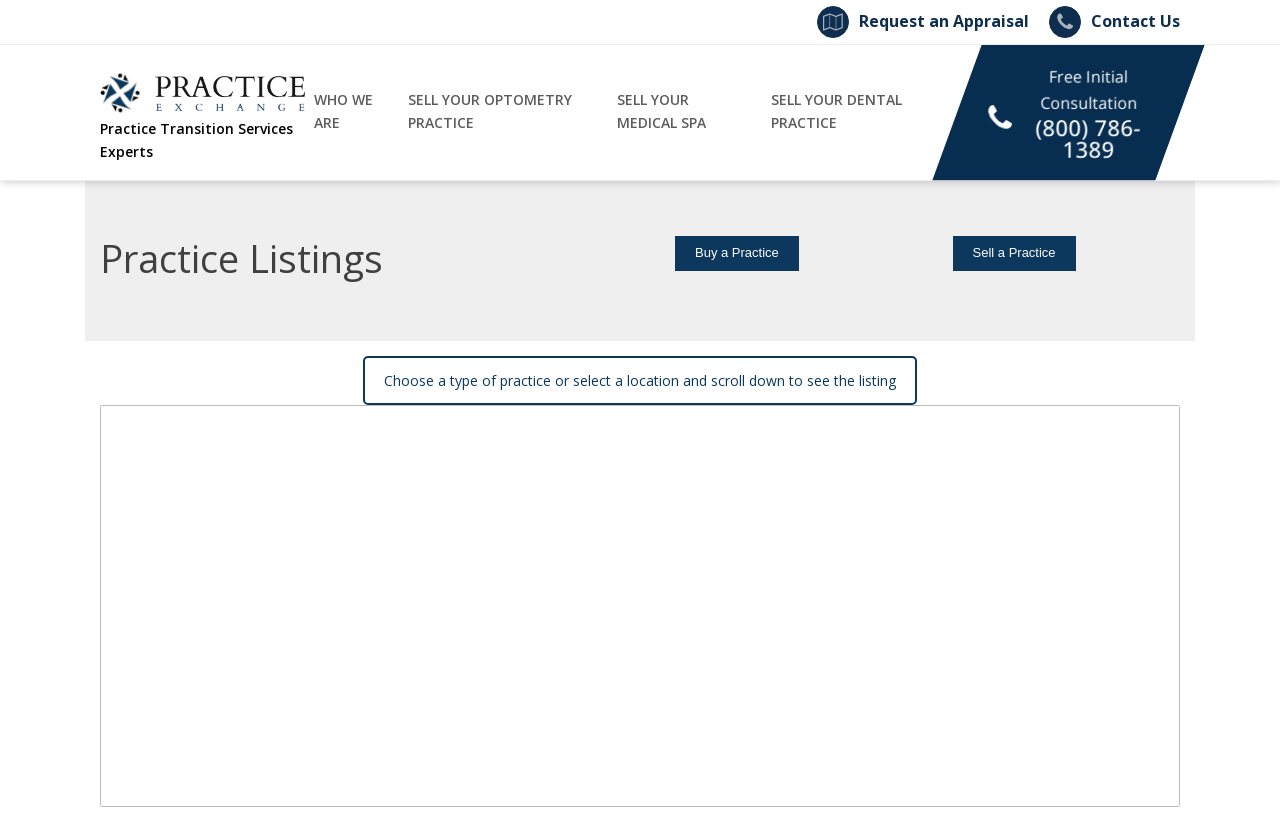Detail the various sections and features present on the webpage.

This webpage is about an optometry practice for sale, specifically Practice #CA1002 on Practice Exchange. At the top, there are three links: "Request an Appraisal" with a map icon, "Contact Us" with a phone icon, and "Practice Transition Services Experts". Below these links, there are four more links: "WHO WE ARE", "SELL YOUR OPTOMETRY PRACTICE", "SELL YOUR MEDICAL SPA", and "SELL YOUR DENTAL PRACTICE". 

On the right side, there is a call-to-action link "Free Initial Consultation" with a phone icon and a phone number. 

The main content of the webpage is divided into two sections. The first section is headed by "Practice Listings" and has two links: "Buy a Practice" and "Sell a Practice", both with corresponding buttons. The second section appears to be a search function, where users can choose a type of practice or select a location to see the listing.